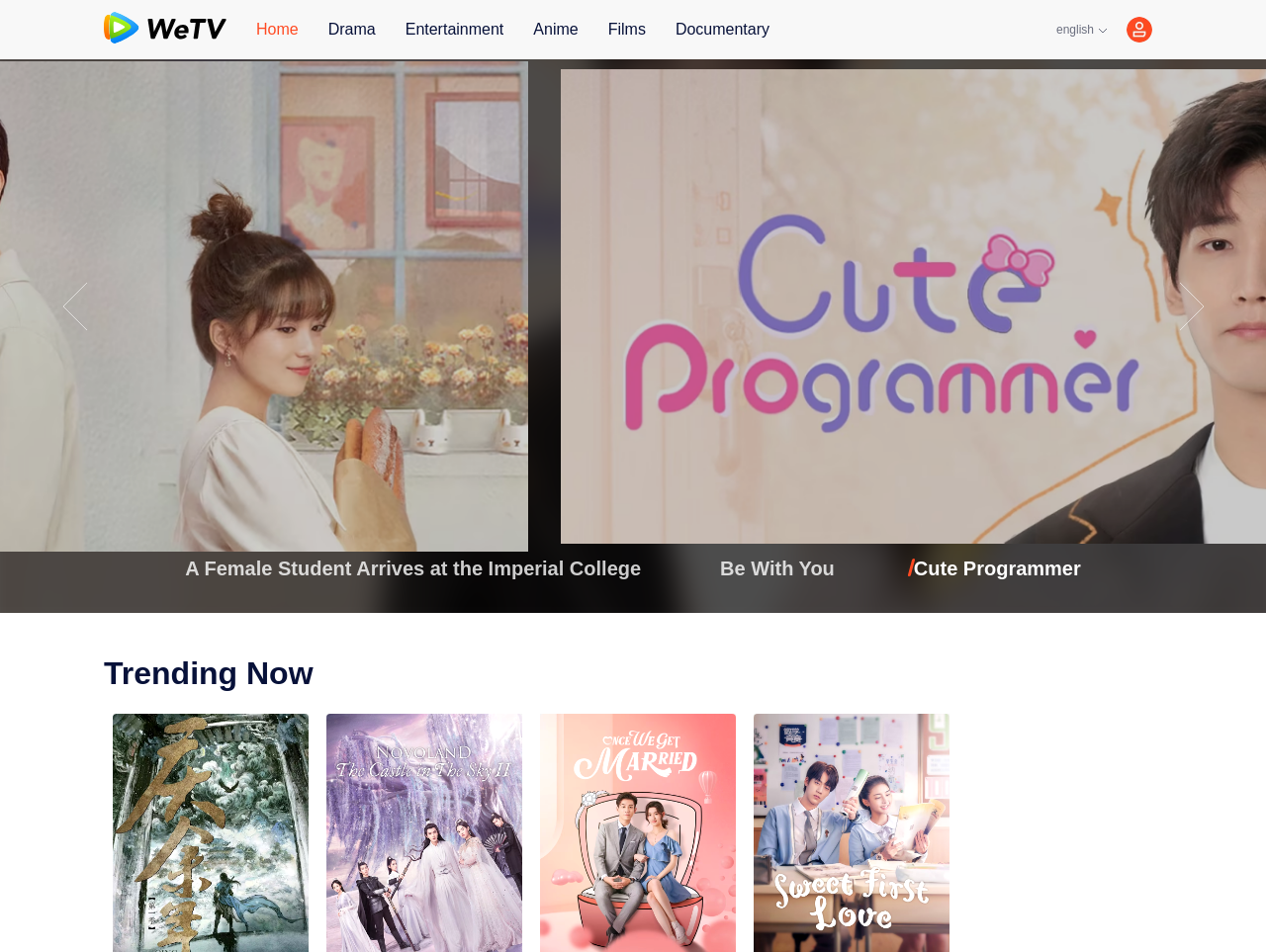Offer a meticulous caption that includes all visible features of the webpage.

The webpage appears to be a entertainment or media-related website. At the top left corner, there is a small image, followed by a row of links including "Home", "Drama", "Entertainment", "Anime", "Films", and "Documentary". These links are positioned horizontally, with "Home" on the left and "Documentary" on the right. 

To the right of the links, there is a small text "english" and three small images aligned horizontally. 

Below the top section, there are three lines of text, each describing a title: "A Female Student Arrives at the Imperial College", "Be With You", and "Cute Programmer". These titles are positioned horizontally, with the first one on the left and the third one on the right.

On the left and right sides of the webpage, there are two small images, one on each side. 

At the bottom of the webpage, there is a heading "Trending Now" that spans across the entire width of the page.